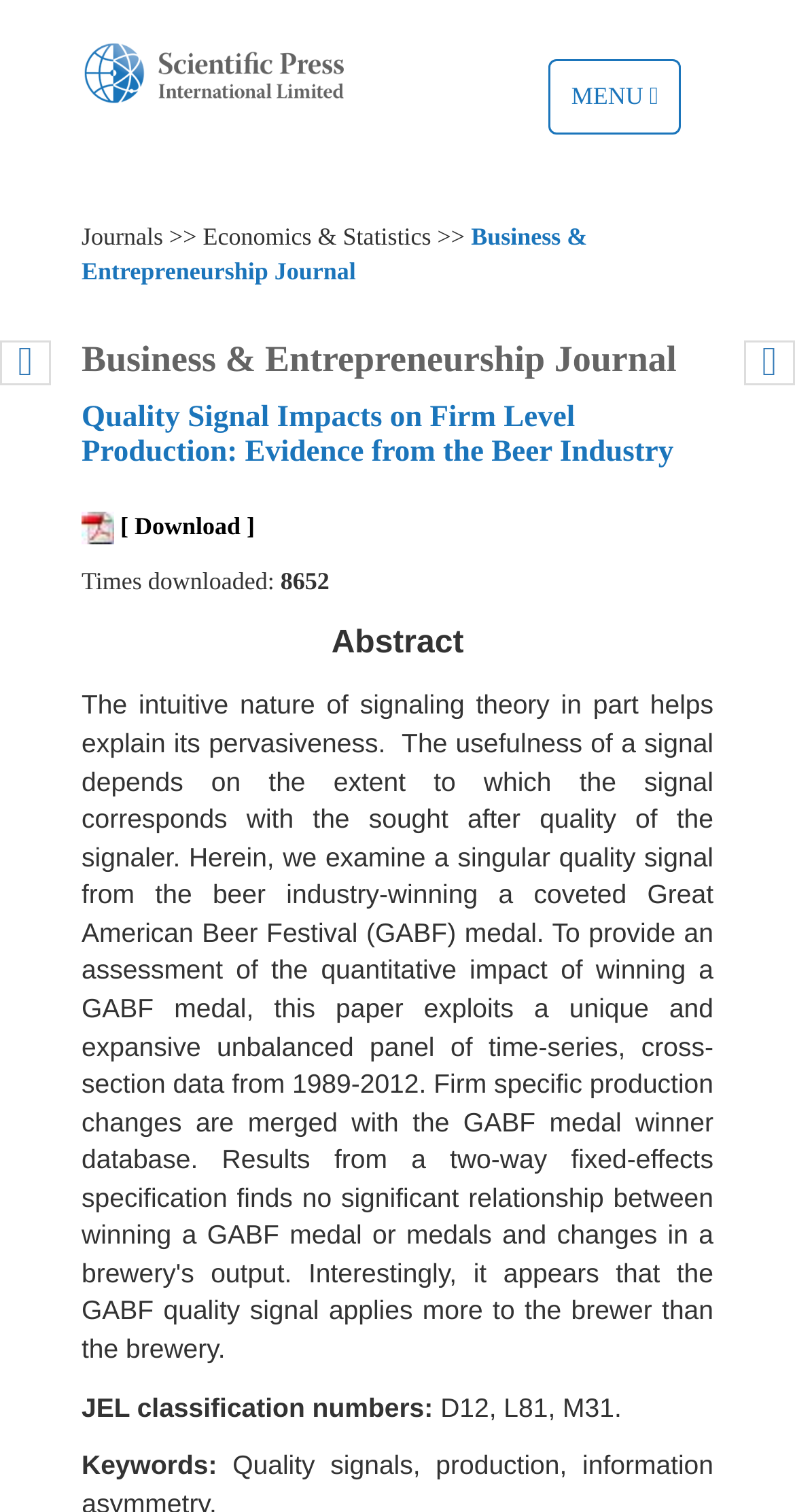Summarize the webpage with intricate details.

The webpage appears to be a journal article page from SCIENPRESS LTD. At the top right corner, there is a button to toggle the navigation menu. Next to it, on the left, is a link with an accompanying image, likely a logo. 

Below the logo, there is a breadcrumb navigation trail that reads "Journals >> Economics & Statistics >>" followed by the title "Business & Entrepreneurship Journal". The title is also presented as a heading. 

Further down, there is another heading that displays the article title "Quality Signal Impacts on Firm Level Production: Evidence from the Beer Industry". To the right of the article title, there is a PDF icon and a link to download the article. The number of times the article has been downloaded, 8652, is displayed next to the download link.

The abstract of the article is located below the download section, marked with the label "Abstract". 

At the bottom of the page, there are two sections: one for JEL classification numbers, which lists "D12, L81, M31", and another for keywords. 

On the top left and top right corners, there are two links with icons, possibly for social media or other external links.